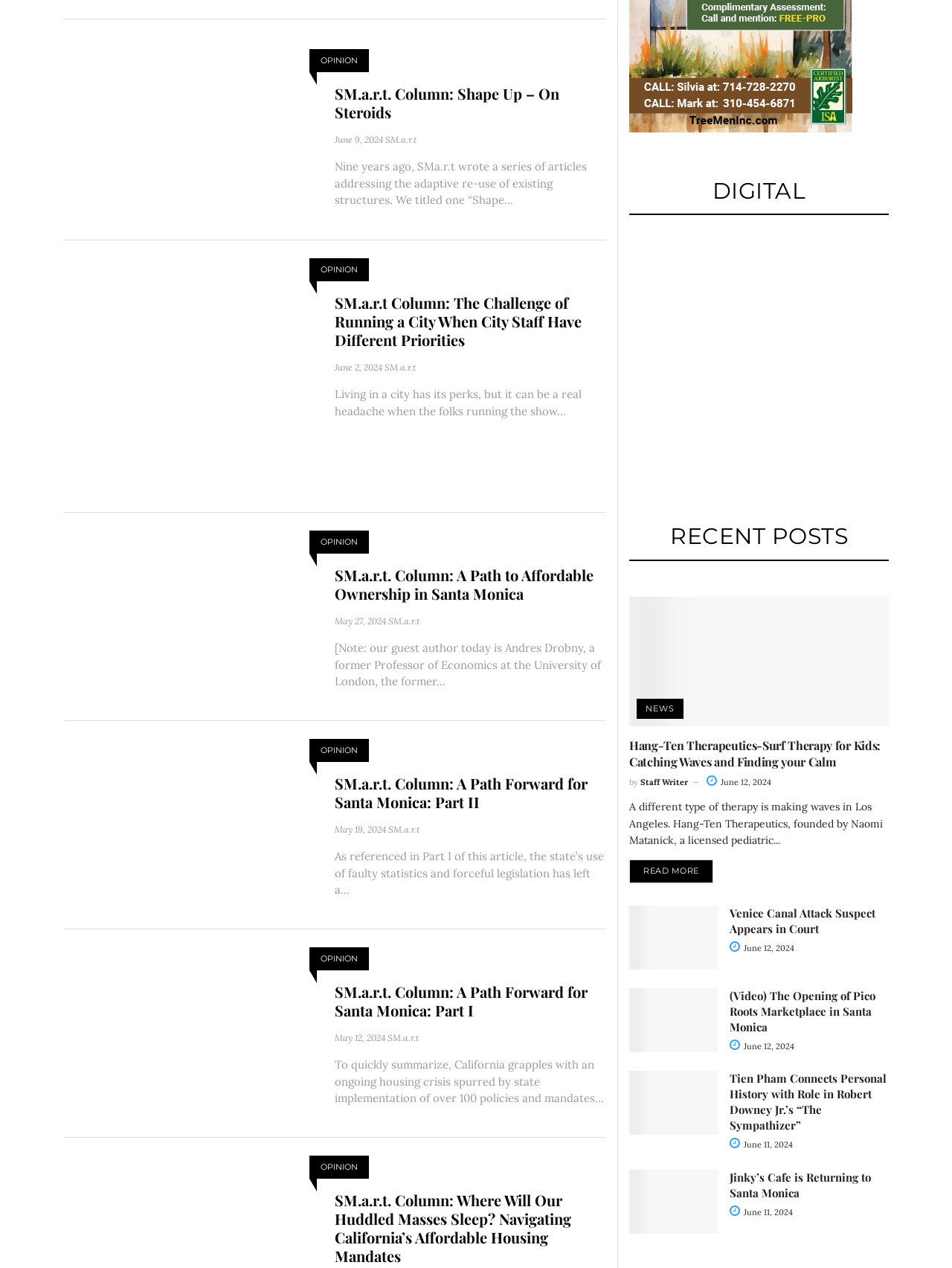Please find the bounding box coordinates of the element that must be clicked to perform the given instruction: "Click on the 'SM.a.r.t Column: Shape Up – On Steroids' link". The coordinates should be four float numbers from 0 to 1, i.e., [left, top, right, bottom].

[0.352, 0.066, 0.637, 0.096]